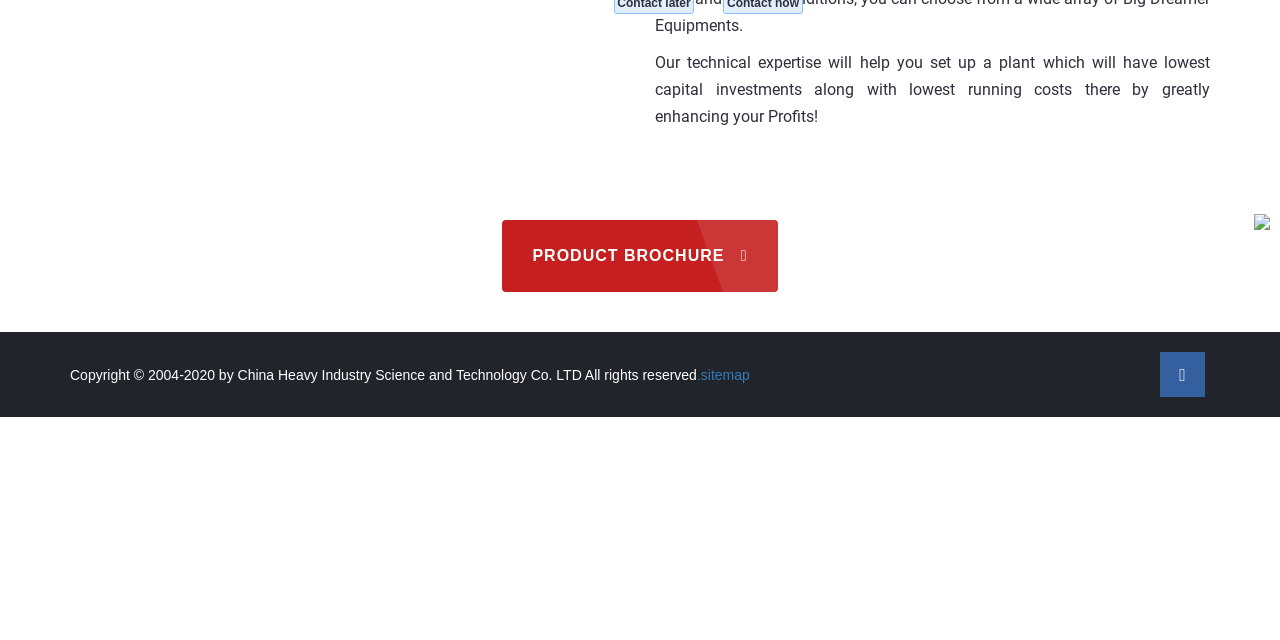Find the bounding box coordinates corresponding to the UI element with the description: "Google's Business Data Responsibility Site". The coordinates should be formatted as [left, top, right, bottom], with values as floats between 0 and 1.

None